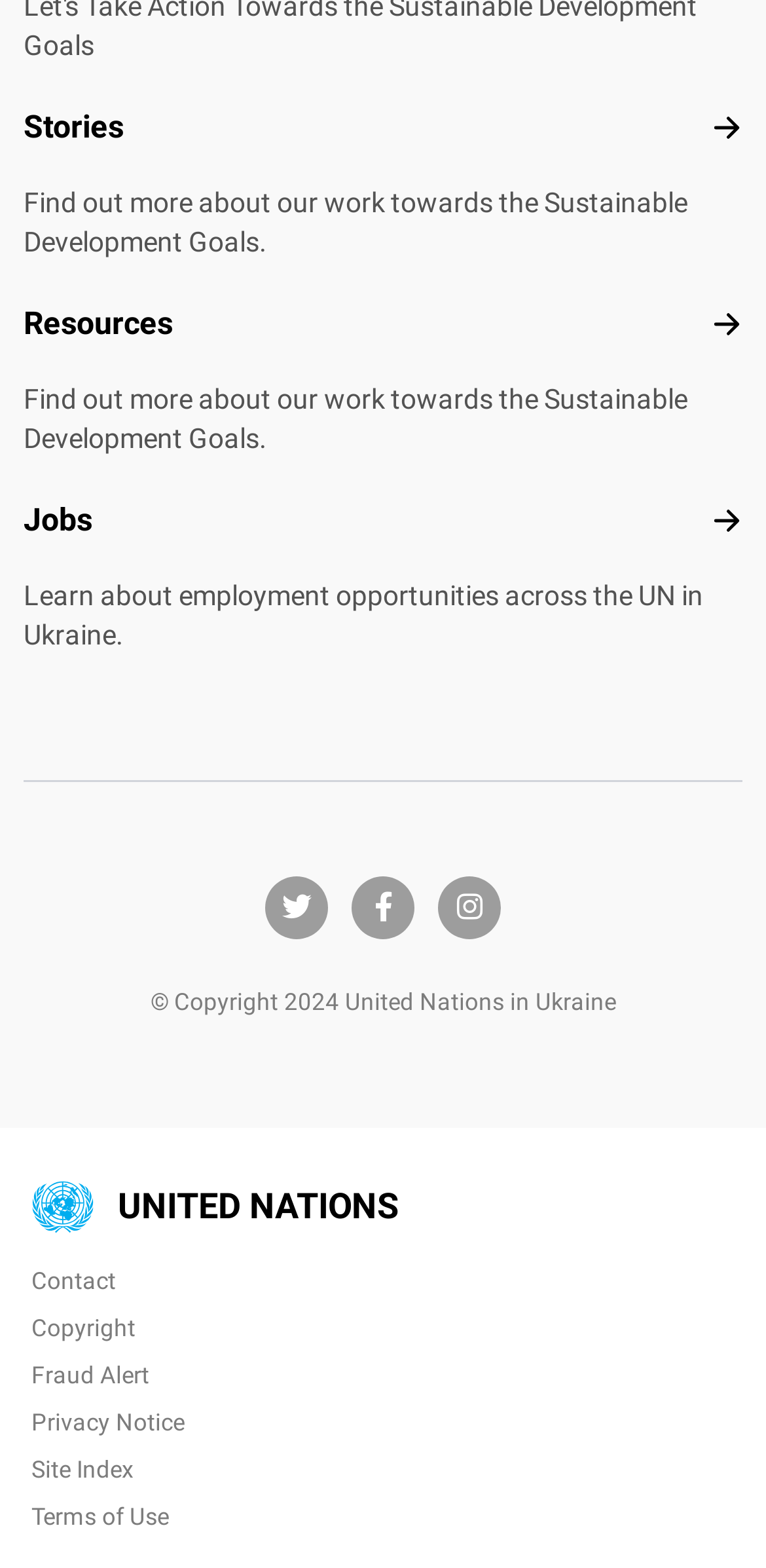Can you find the bounding box coordinates for the element to click on to achieve the instruction: "Click on Stories"?

[0.031, 0.069, 0.162, 0.093]